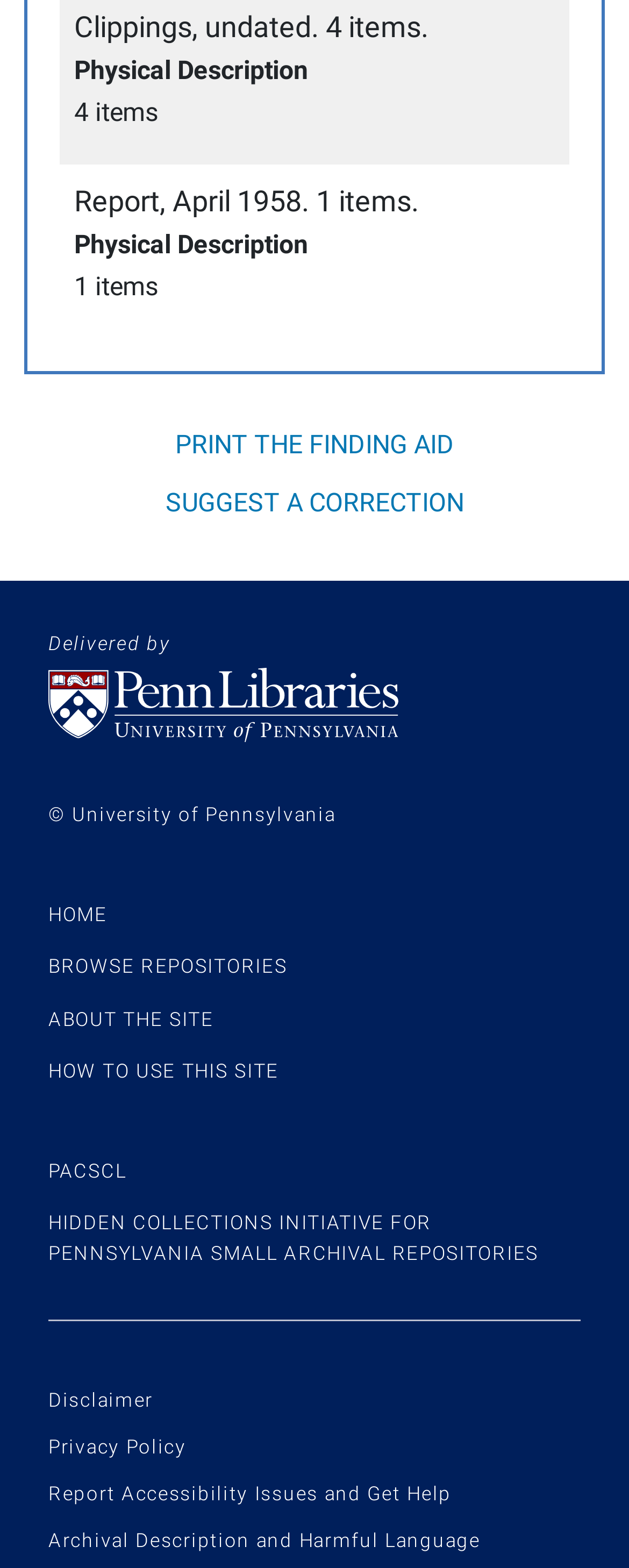Extract the bounding box of the UI element described as: "Print the finding aid".

[0.263, 0.269, 0.737, 0.297]